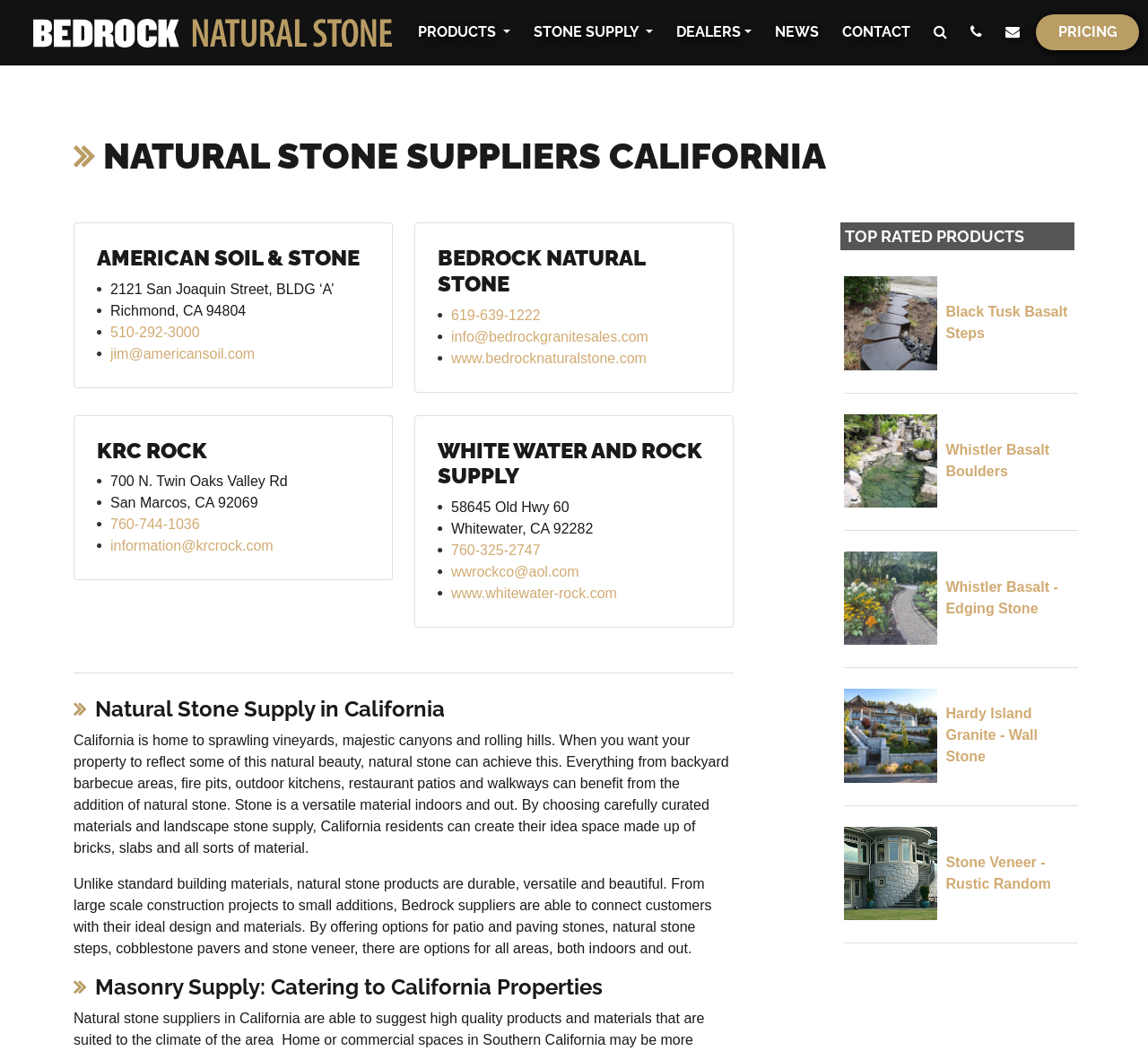Using the webpage screenshot and the element description Whistler Basalt Boulders, determine the bounding box coordinates. Specify the coordinates in the format (top-left x, top-left y, bottom-right x, bottom-right y) with values ranging from 0 to 1.

[0.732, 0.394, 0.936, 0.483]